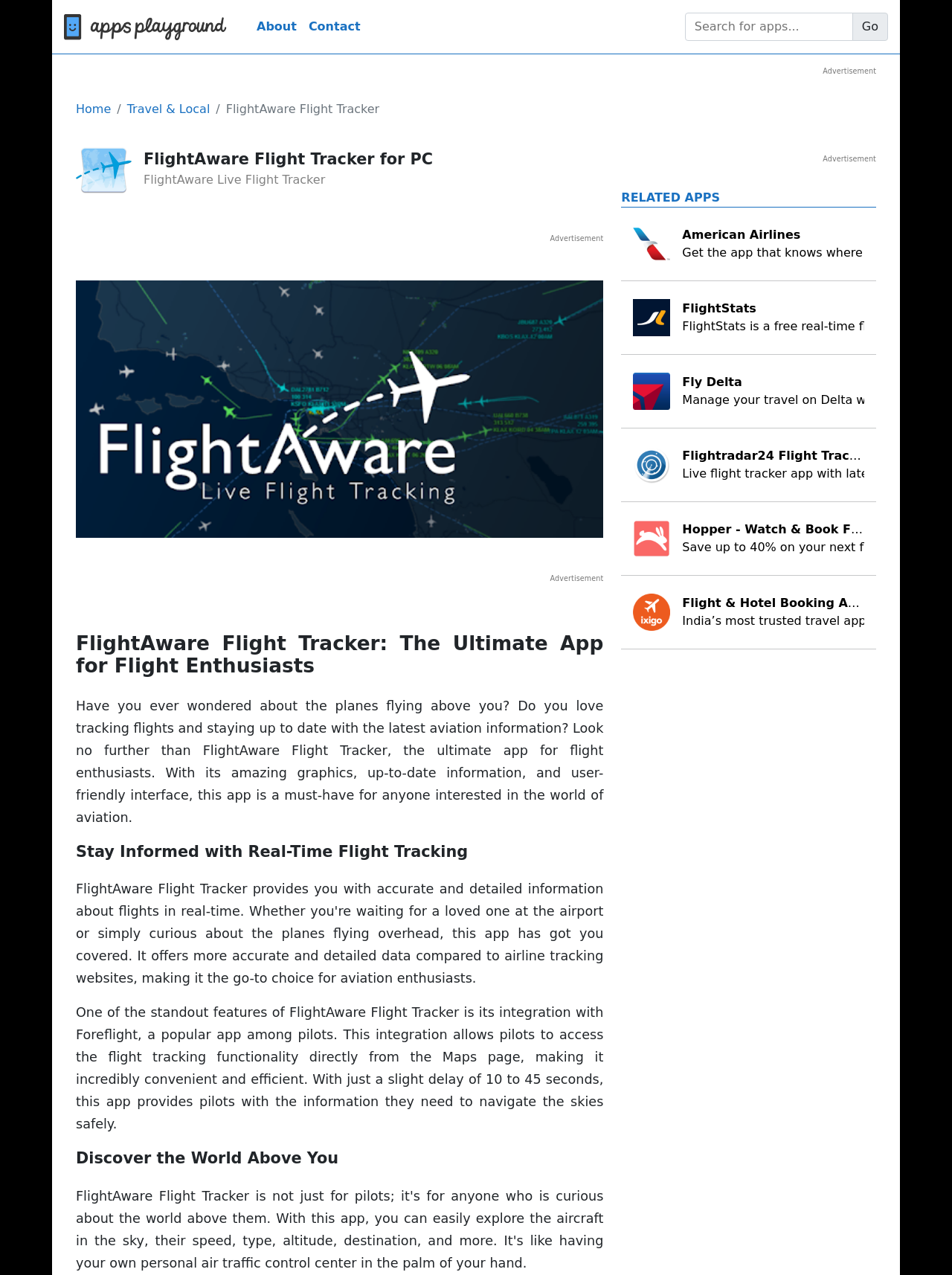What is the delay in real-time flight tracking?
Using the image as a reference, answer with just one word or a short phrase.

10 to 45 seconds